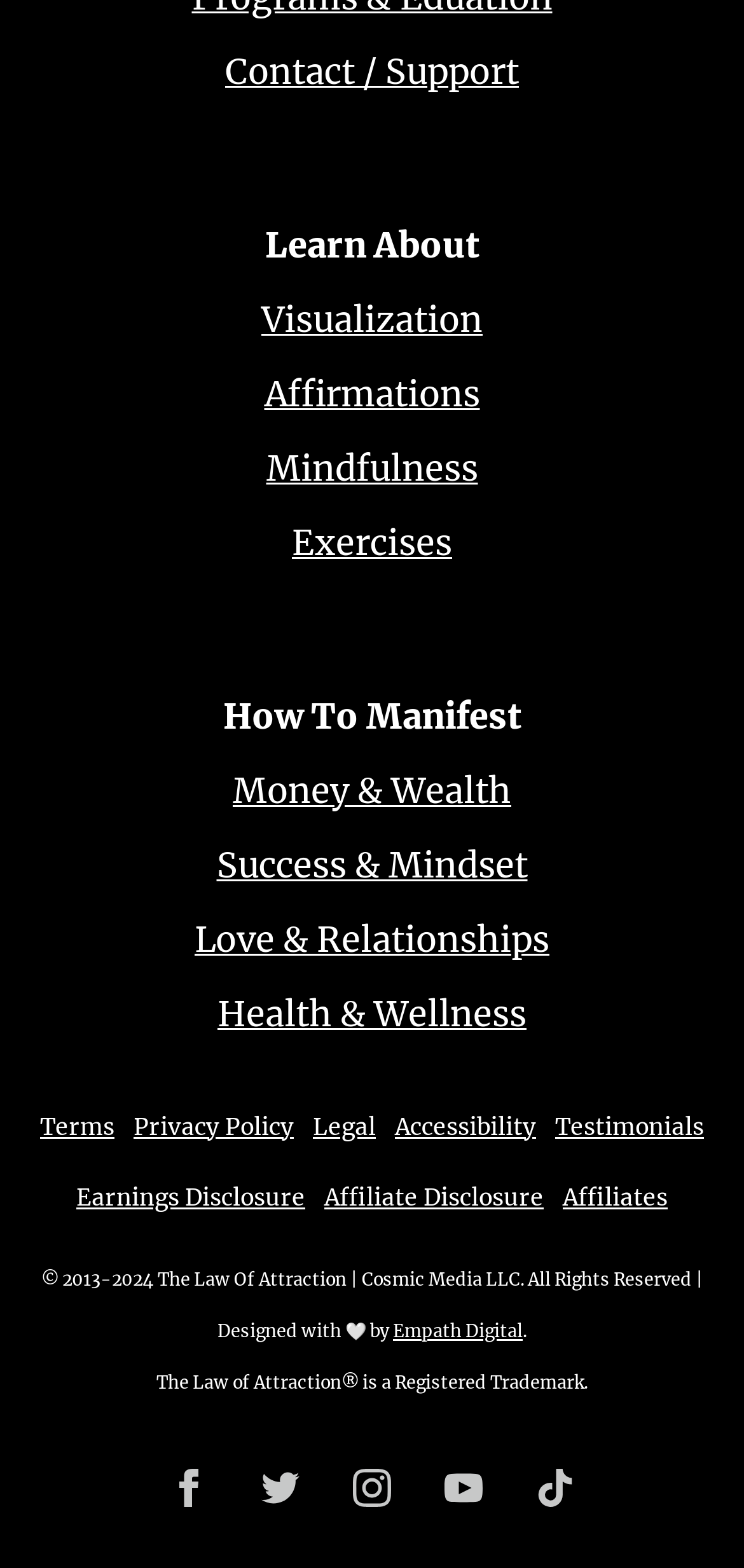Give a one-word or short-phrase answer to the following question: 
What categories are available for learning?

Money, Success, Love, Health